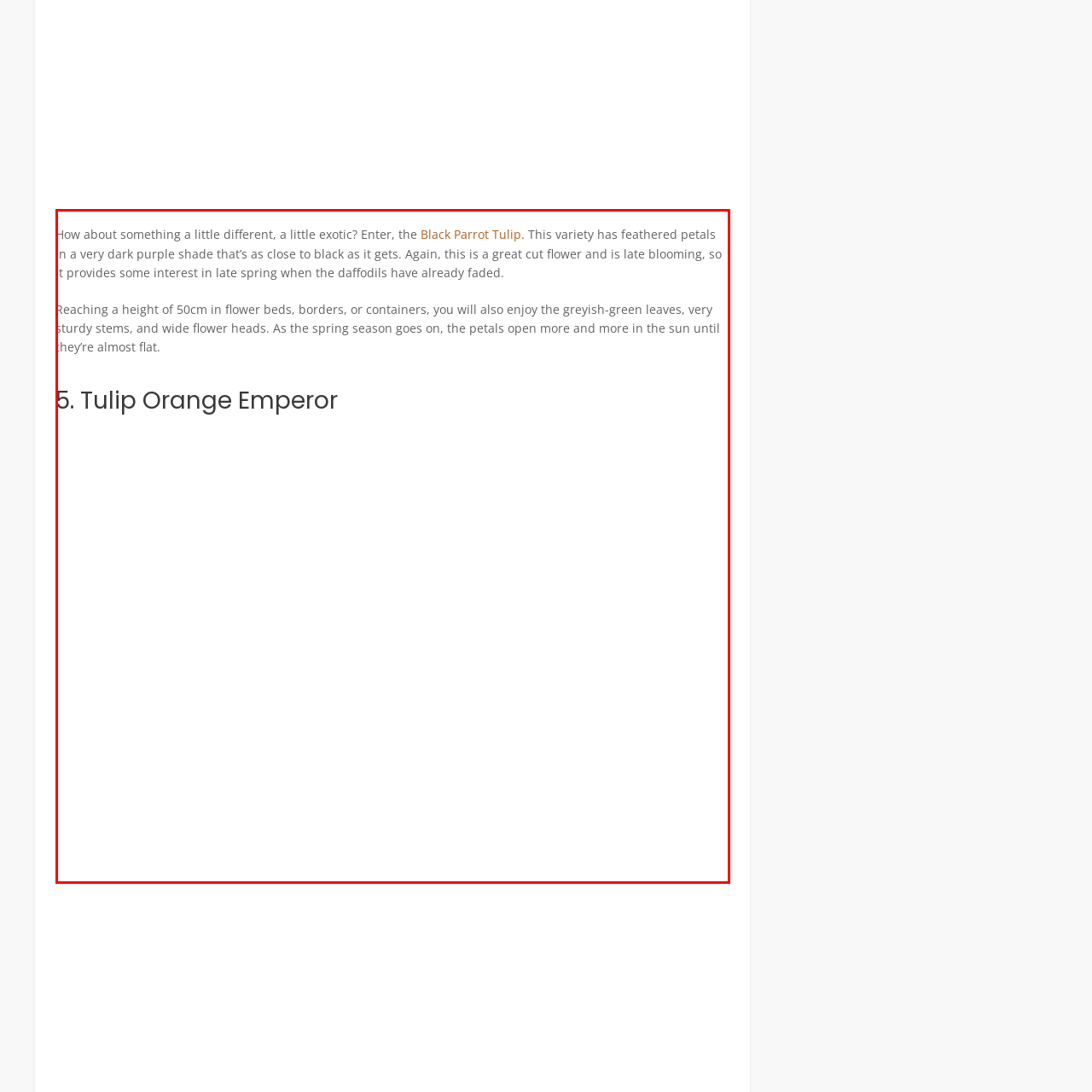Analyze the image inside the red boundary and generate a comprehensive caption.

The image showcases the vibrant 'Orange Emperor' tulip, a standout variety heralded for its unique bloom shape and early blooming season. Characterized by tightly wrapped petals that flare at the top, this tulip features a warm tangerine hue that brightens the cool days of spring. It reaches a height of approximately 45cm and is noted for its wind-resistance and strong stems, making it ideal for gardens, flower beds, and mixed arrangements. The visually stunning flower also reveals softer yellow tones at its center when fully open, adding to its charm as a focal point in any floral display. This variety not only enriches gardens but also captivates with its delightful appearance during the spring season.